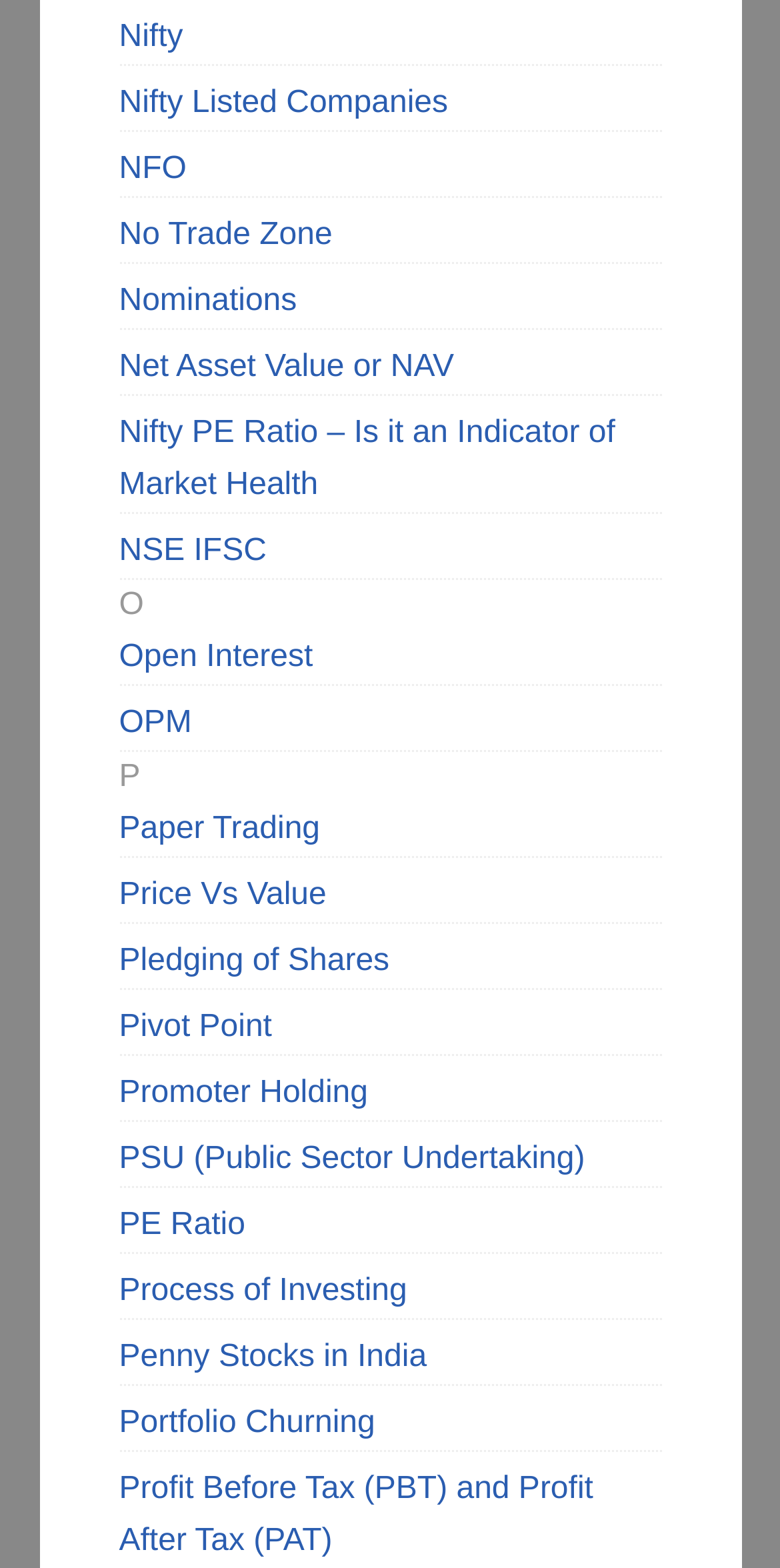Please indicate the bounding box coordinates for the clickable area to complete the following task: "Learn about Nifty PE Ratio". The coordinates should be specified as four float numbers between 0 and 1, i.e., [left, top, right, bottom].

[0.153, 0.265, 0.789, 0.32]